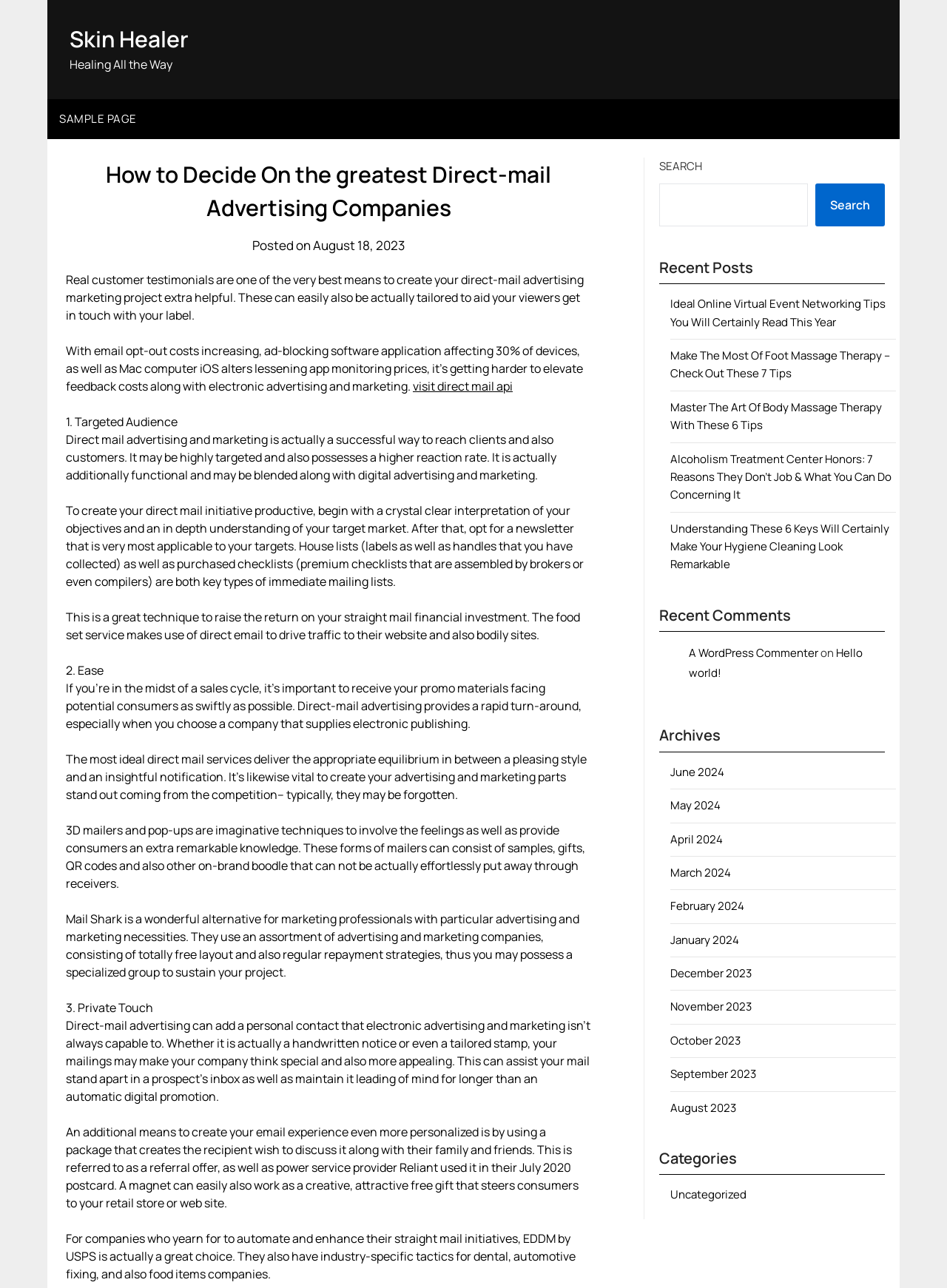Given the content of the image, can you provide a detailed answer to the question?
What is the main topic of the webpage?

Based on the webpage content, I can see that the webpage is discussing direct-mail advertising, its benefits, and how to make it effective. The webpage provides tips and strategies for creating a successful direct-mail campaign.